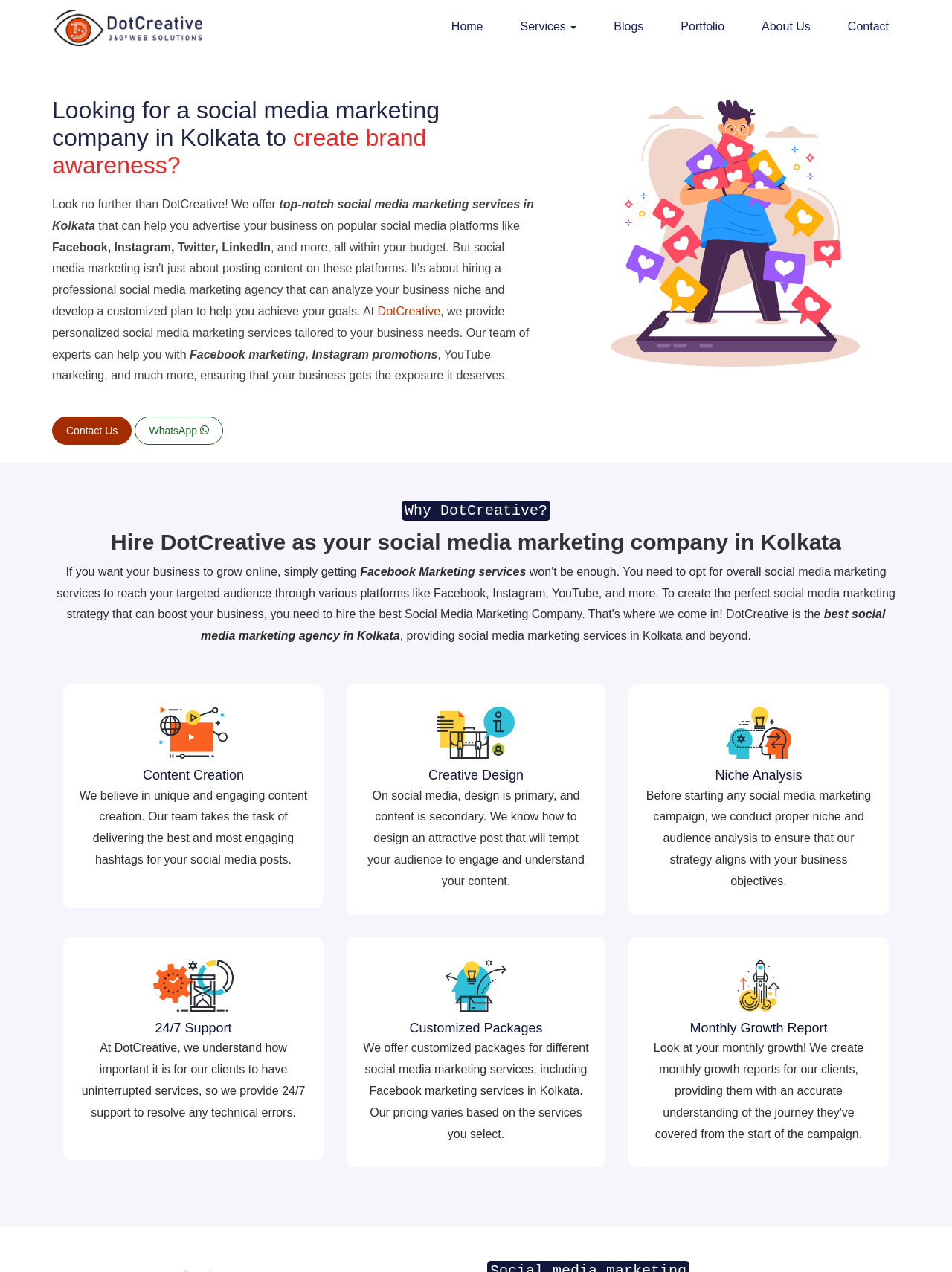Please find the bounding box coordinates of the element that must be clicked to perform the given instruction: "Click on the 'Home' link". The coordinates should be four float numbers from 0 to 1, i.e., [left, top, right, bottom].

[0.462, 0.006, 0.519, 0.036]